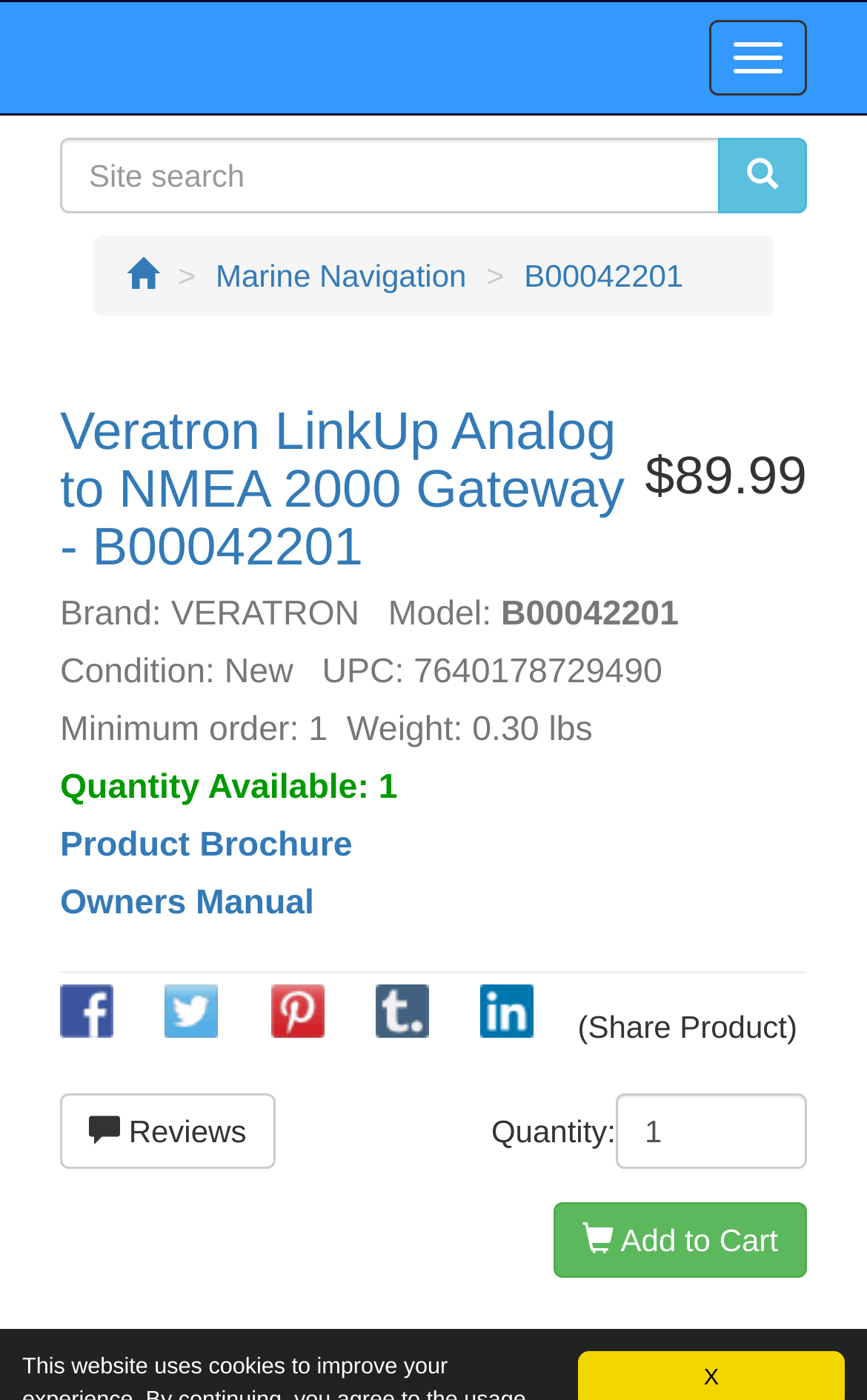Can you look at the image and give a comprehensive answer to the question:
What is the minimum order quantity for this product?

The minimum order quantity for this product is mentioned in the product details section, where it is specified as 'Minimum order: 1'.